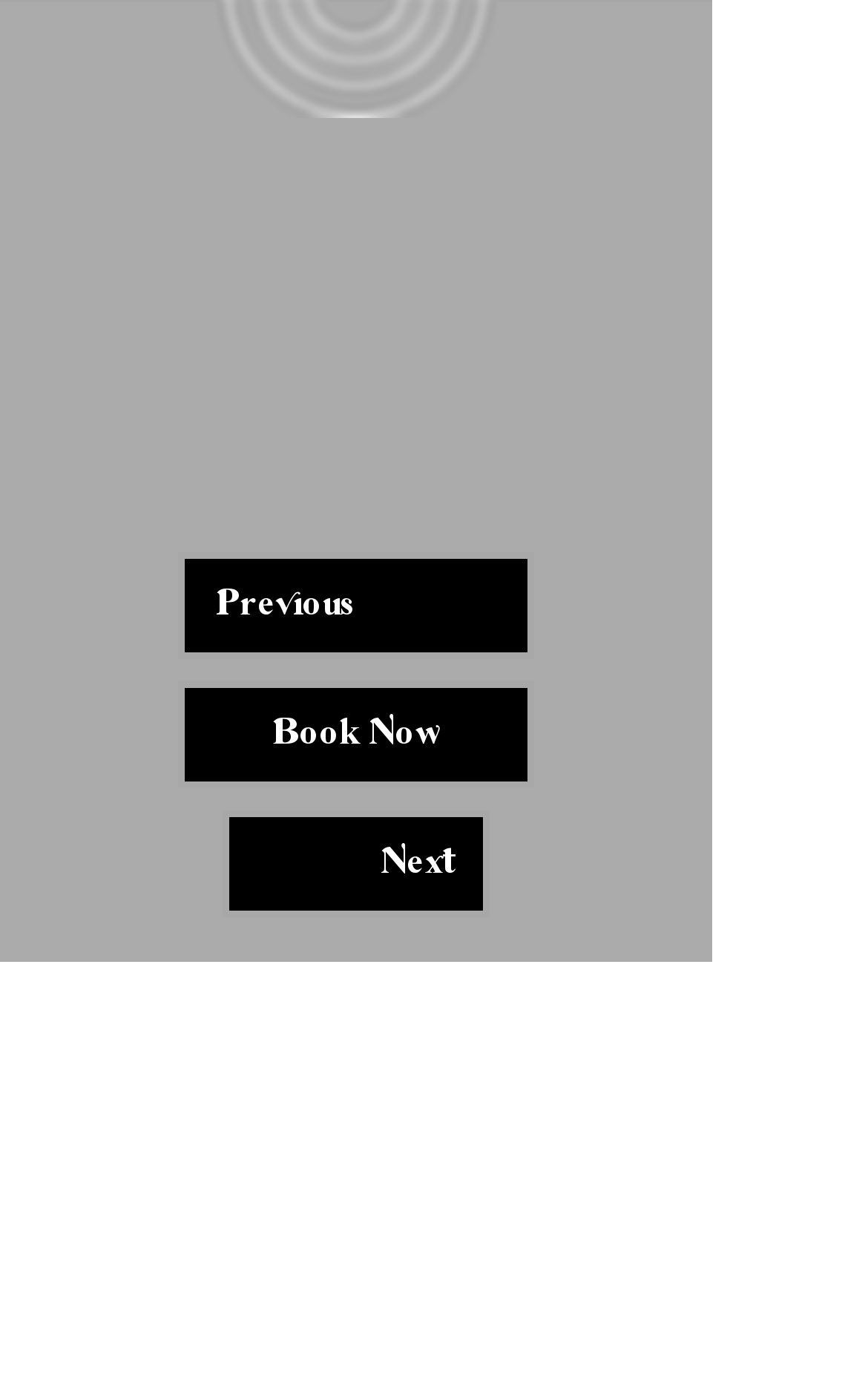What is the function of the 'Previous' button?
Answer the question in a detailed and comprehensive manner.

The 'Previous' button is located at the top of the webpage with a bounding box of [0.205, 0.396, 0.615, 0.472]. Its position and description suggest that it is used to navigate to a previous page or section, likely in a sequence of pages or content.